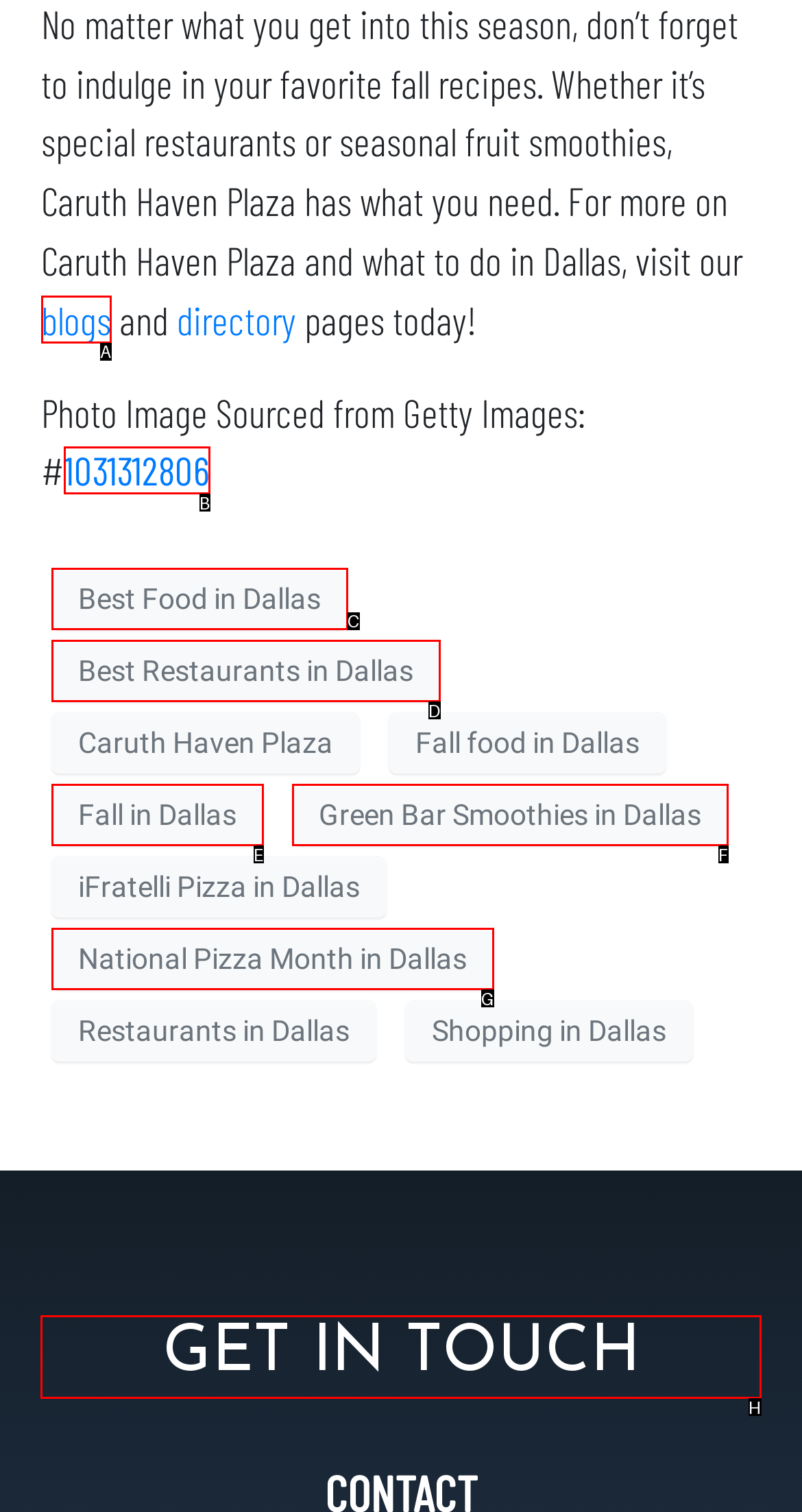Choose the HTML element to click for this instruction: get in touch Answer with the letter of the correct choice from the given options.

H